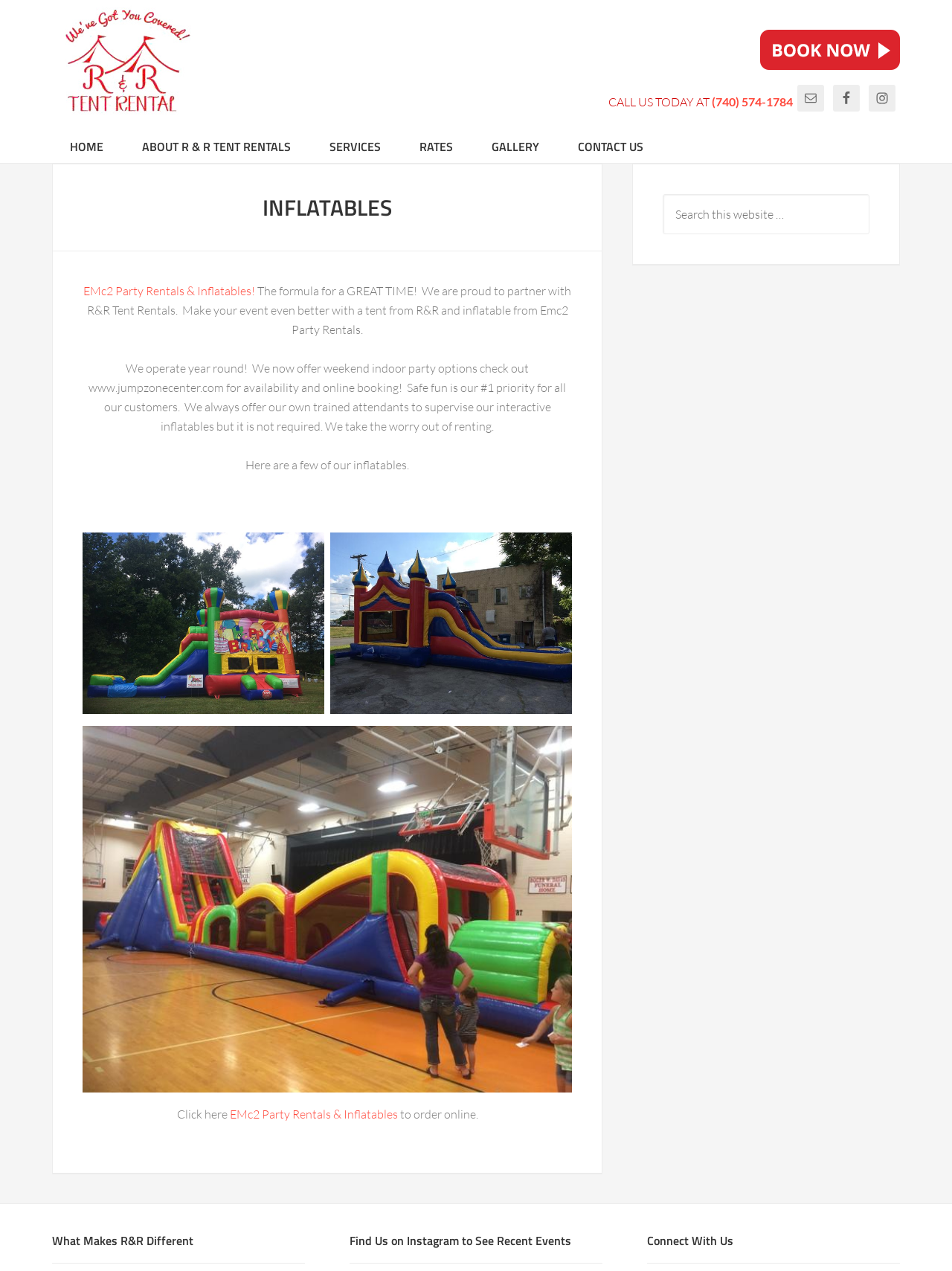How many inflatables are shown on the page?
Provide a detailed and well-explained answer to the question.

I found the number of inflatables by looking at the figures below the text 'Here are a few of our inflatables.' and counted three figures.